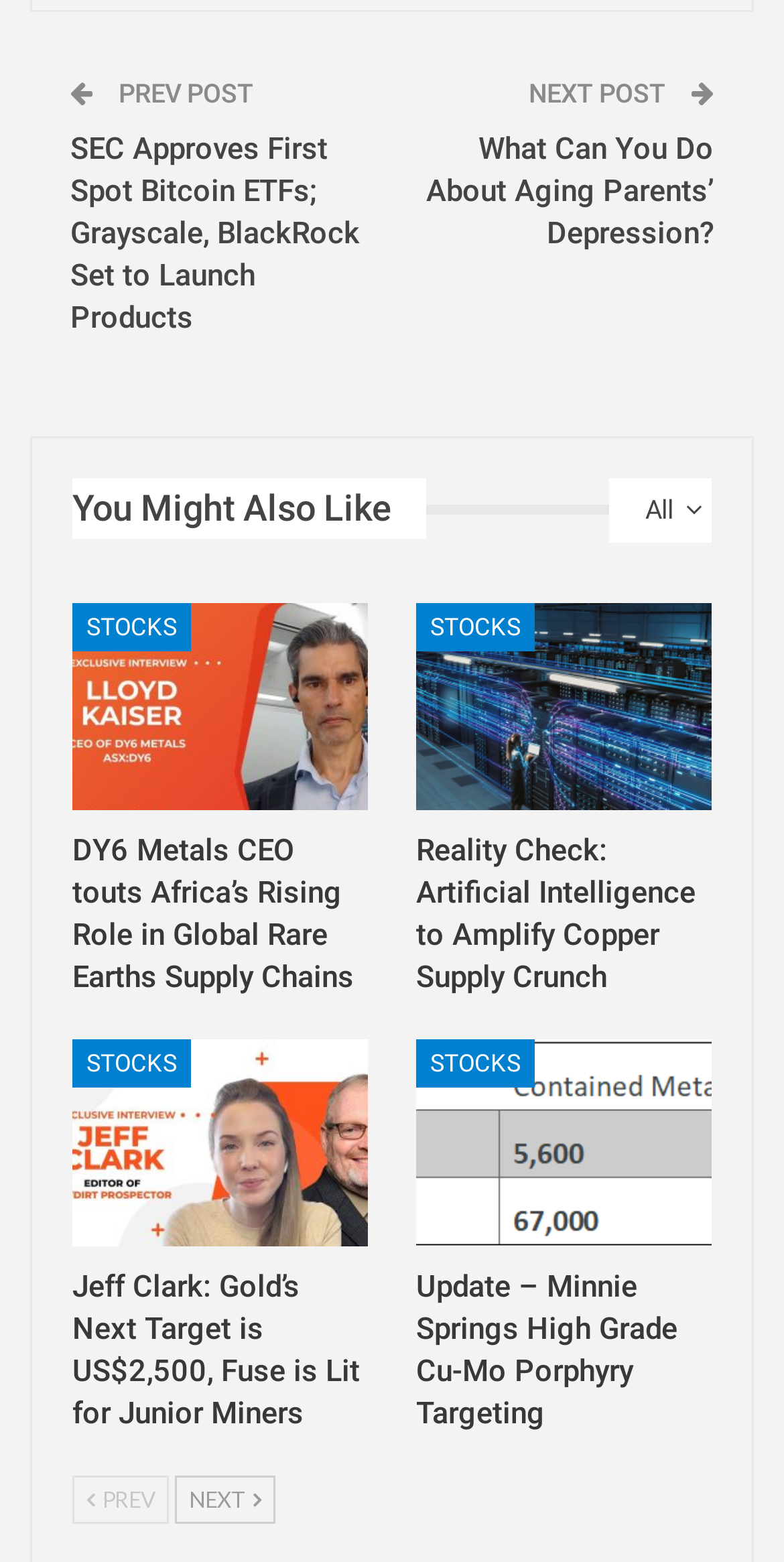Identify the bounding box coordinates of the clickable region required to complete the instruction: "Read the article about Bitcoin ETFs". The coordinates should be given as four float numbers within the range of 0 and 1, i.e., [left, top, right, bottom].

[0.09, 0.084, 0.459, 0.215]